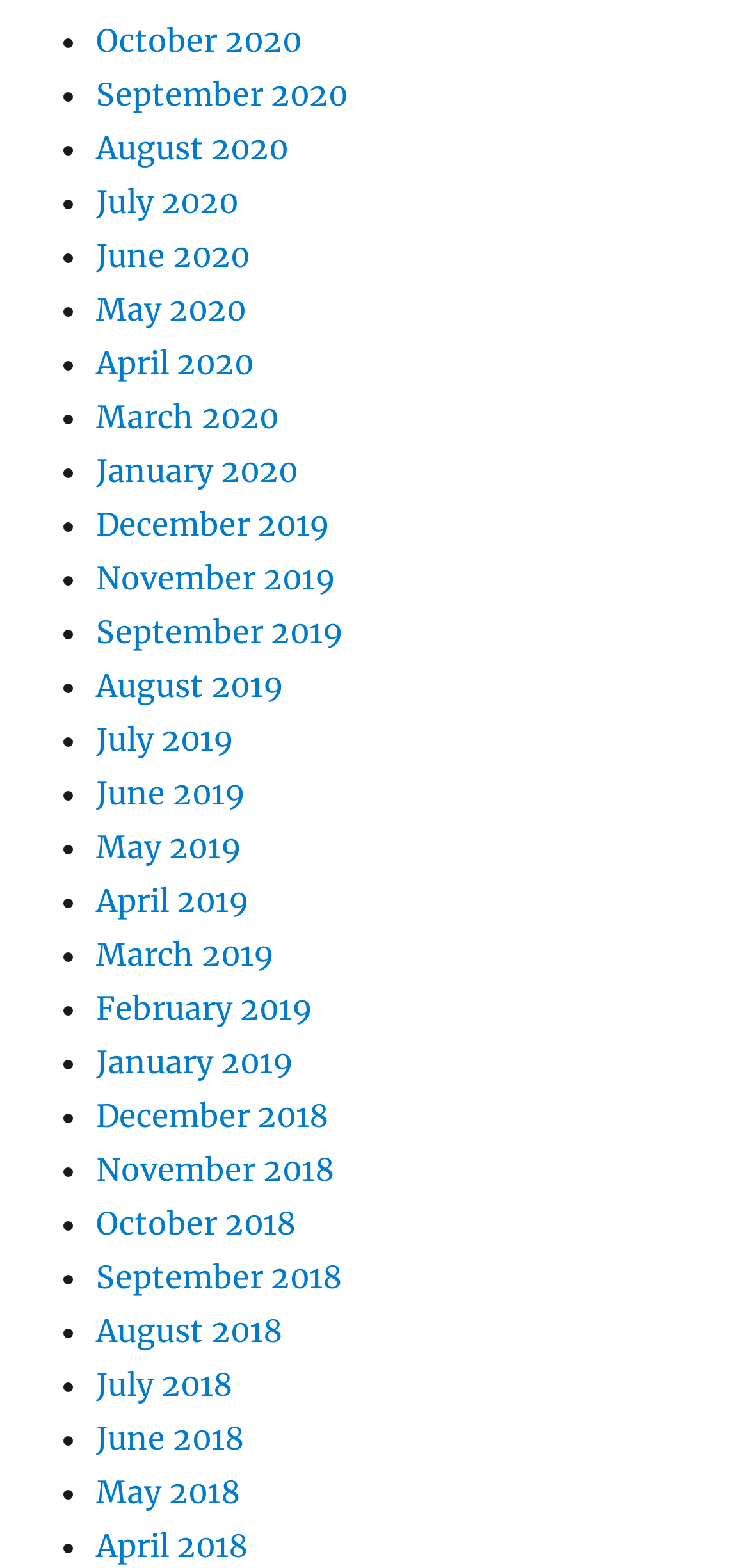Pinpoint the bounding box coordinates of the clickable element needed to complete the instruction: "View September 2020". The coordinates should be provided as four float numbers between 0 and 1: [left, top, right, bottom].

[0.128, 0.048, 0.464, 0.073]